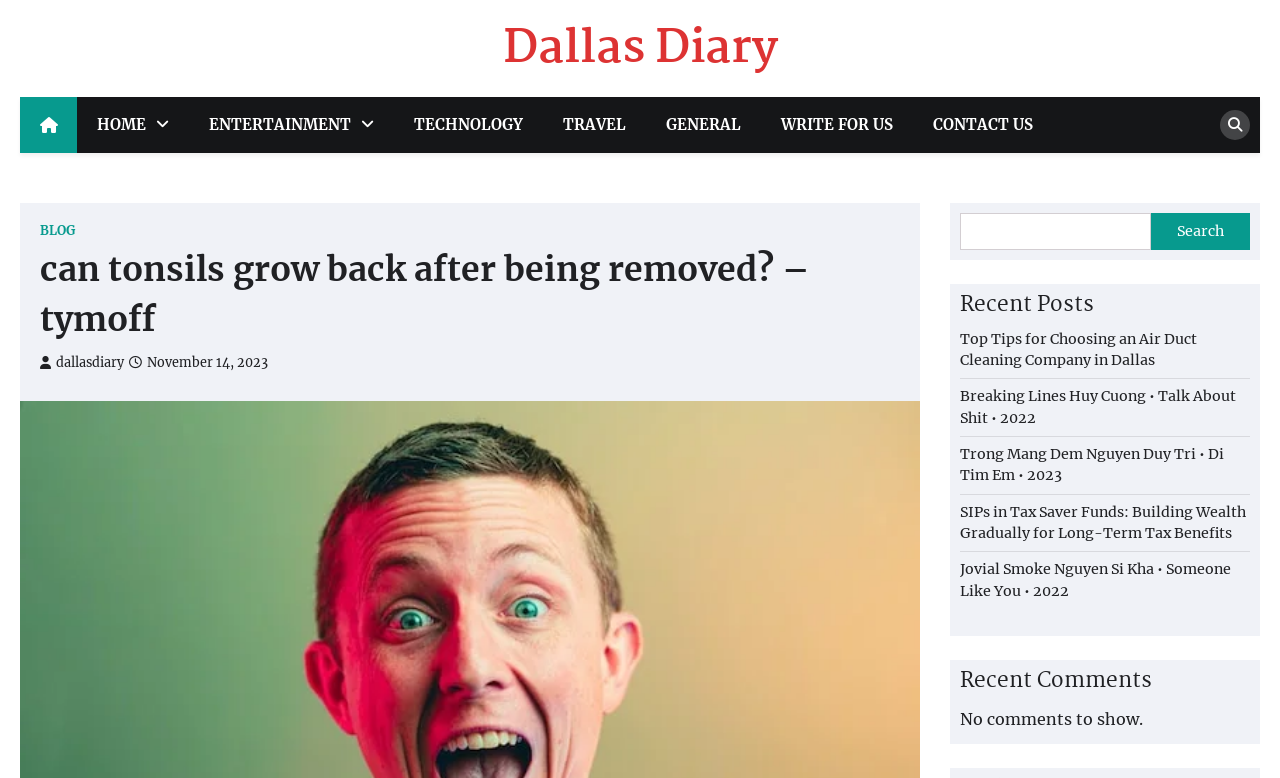Determine the bounding box coordinates for the clickable element required to fulfill the instruction: "contact us". Provide the coordinates as four float numbers between 0 and 1, i.e., [left, top, right, bottom].

[0.713, 0.125, 0.823, 0.197]